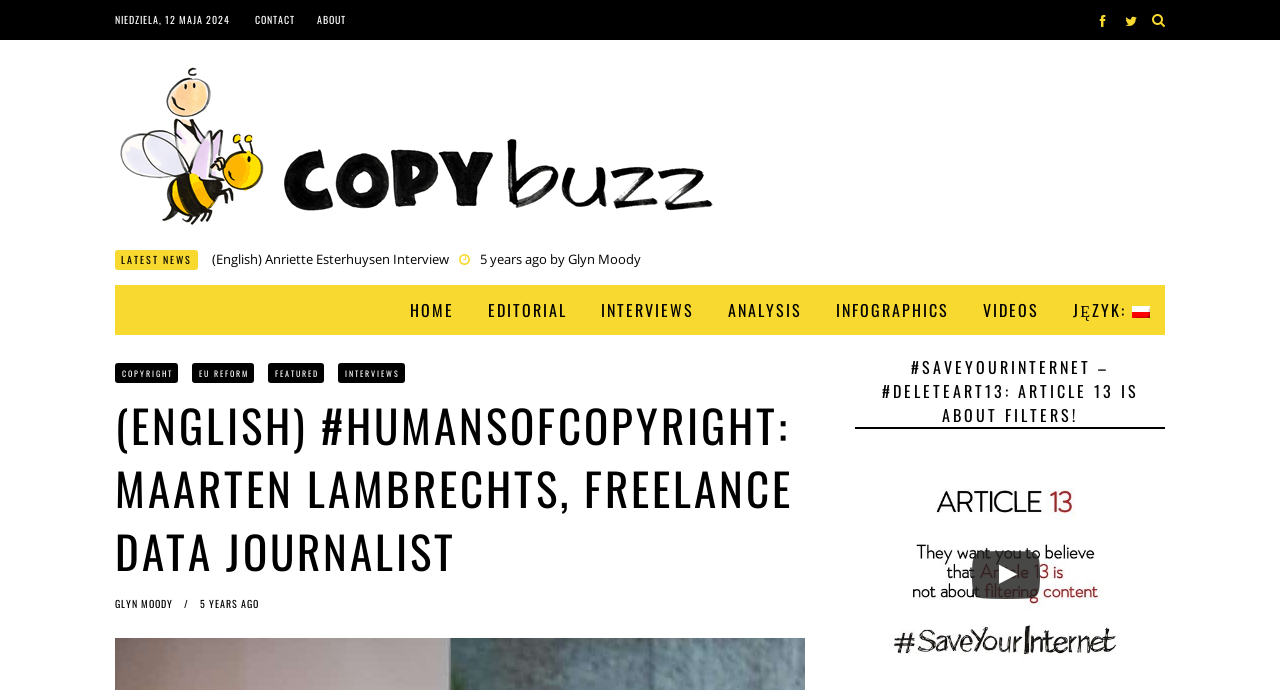Identify the coordinates of the bounding box for the element described below: "Trackpedia mirror". Return the coordinates as four float numbers between 0 and 1: [left, top, right, bottom].

None